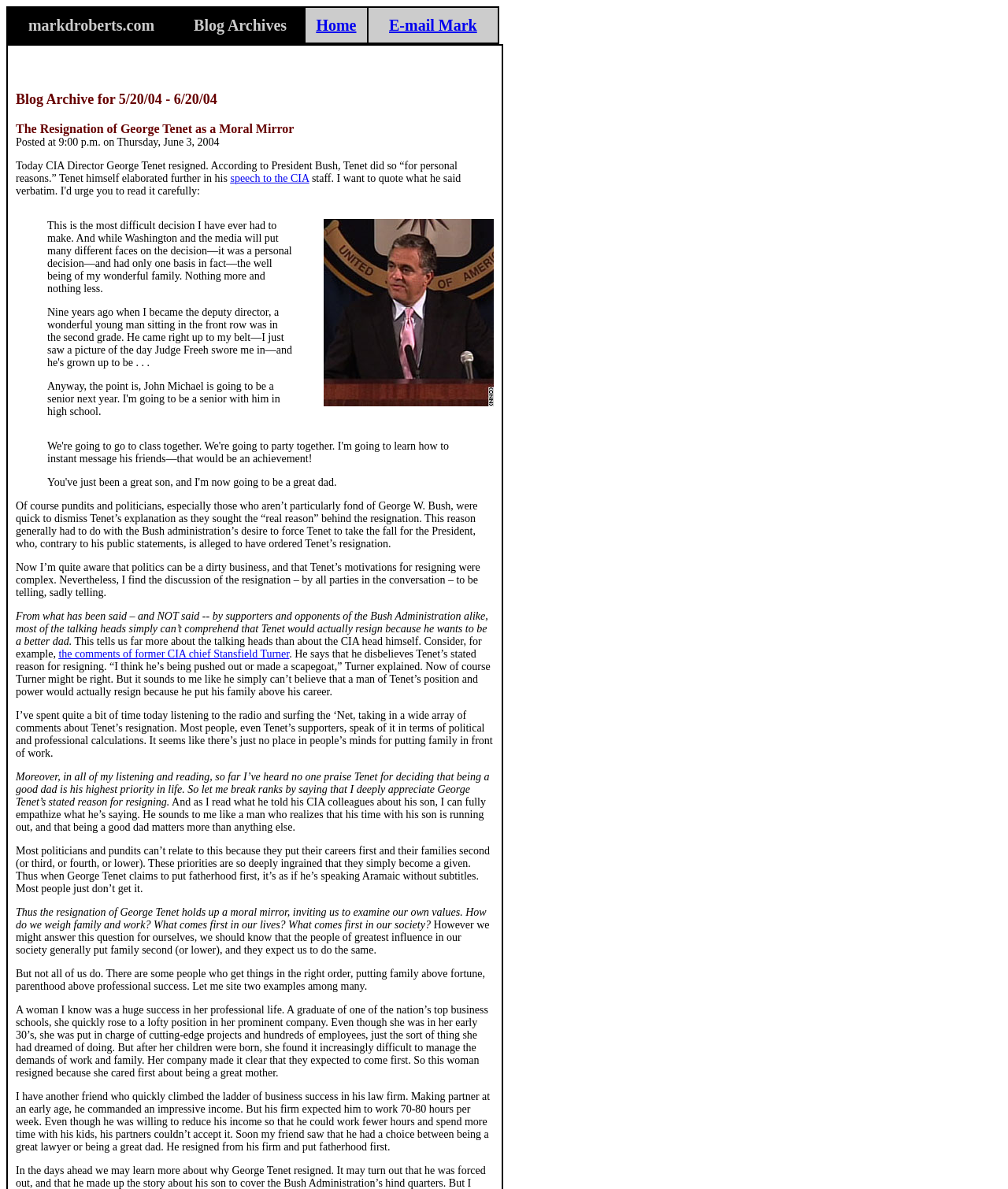Reply to the question with a single word or phrase:
What is the author's opinion about Tenet's resignation?

Appreciative